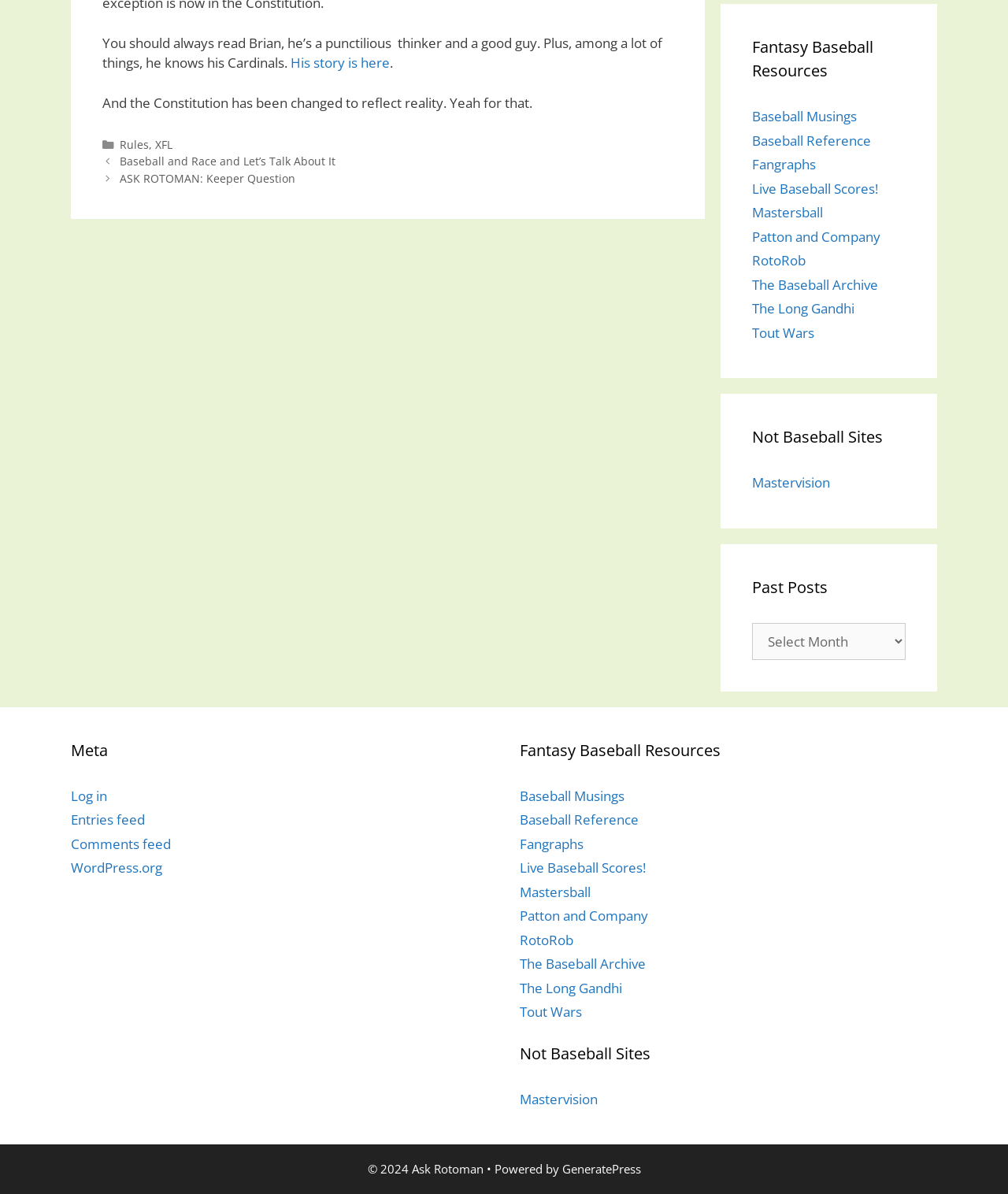Find the bounding box coordinates for the HTML element described as: "Mastervision". The coordinates should consist of four float values between 0 and 1, i.e., [left, top, right, bottom].

[0.746, 0.397, 0.823, 0.412]